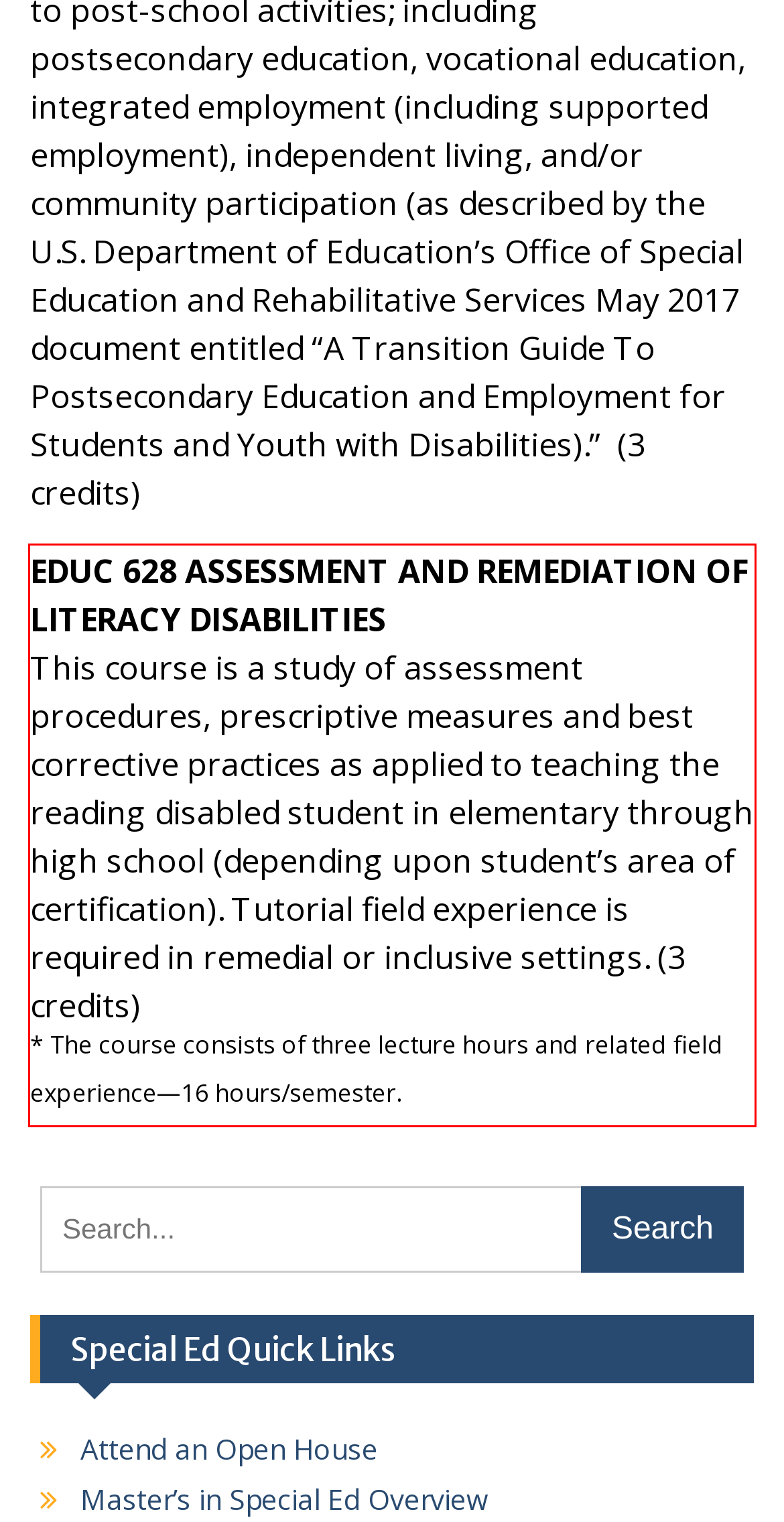Within the provided webpage screenshot, find the red rectangle bounding box and perform OCR to obtain the text content.

EDUC 628 ASSESSMENT AND REMEDIATION OF LITERACY DISABILITIES This course is a study of assessment procedures, prescriptive measures and best corrective practices as applied to teaching the reading disabled student in elementary through high school (depending upon student’s area of certification). Tutorial field experience is required in remedial or inclusive settings. (3 credits) * The course consists of three lecture hours and related field experience—16 hours/semester.